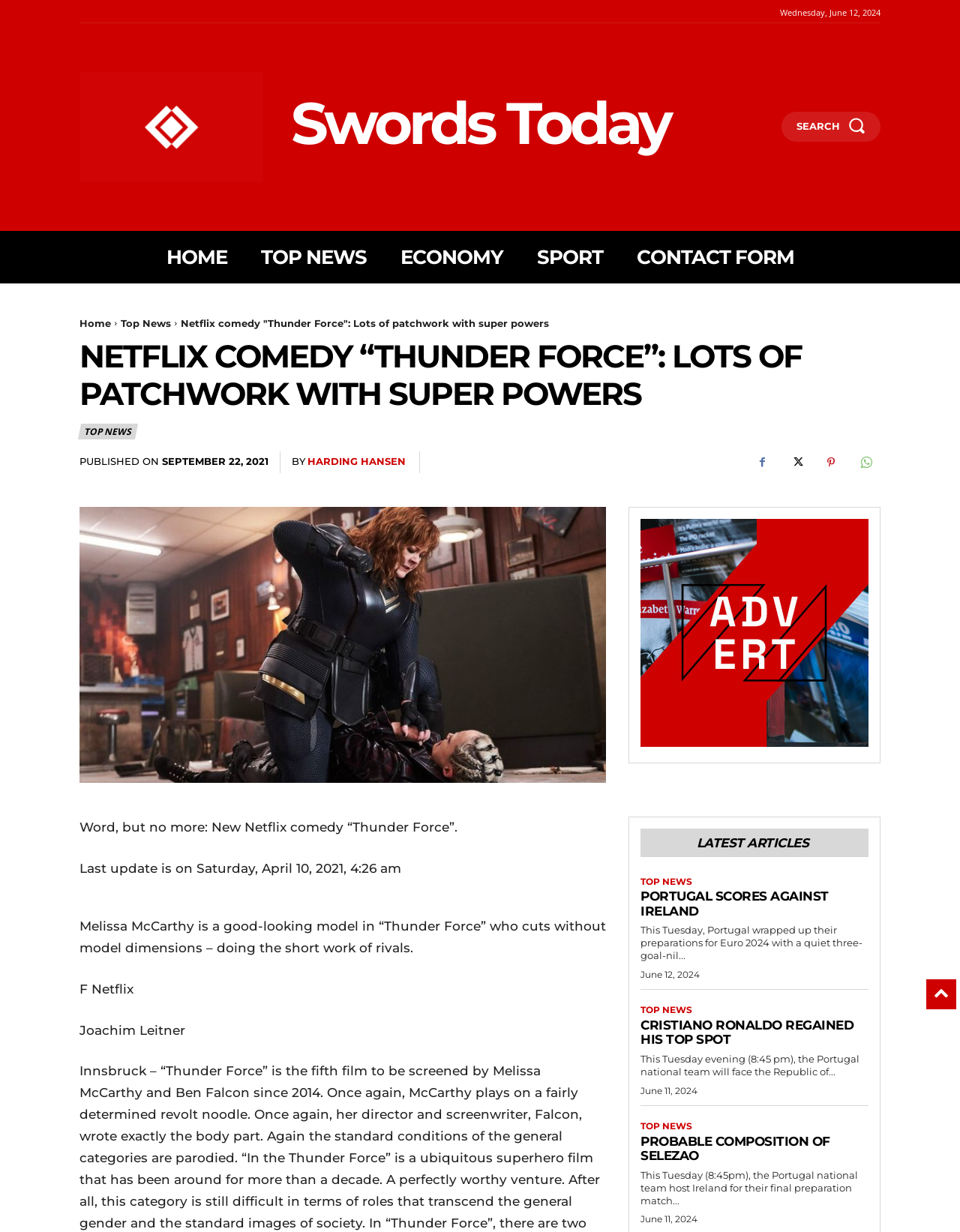What is the name of the model in the Netflix comedy 'Thunder Force'?
Please provide a single word or phrase as your answer based on the image.

Melissa McCarthy